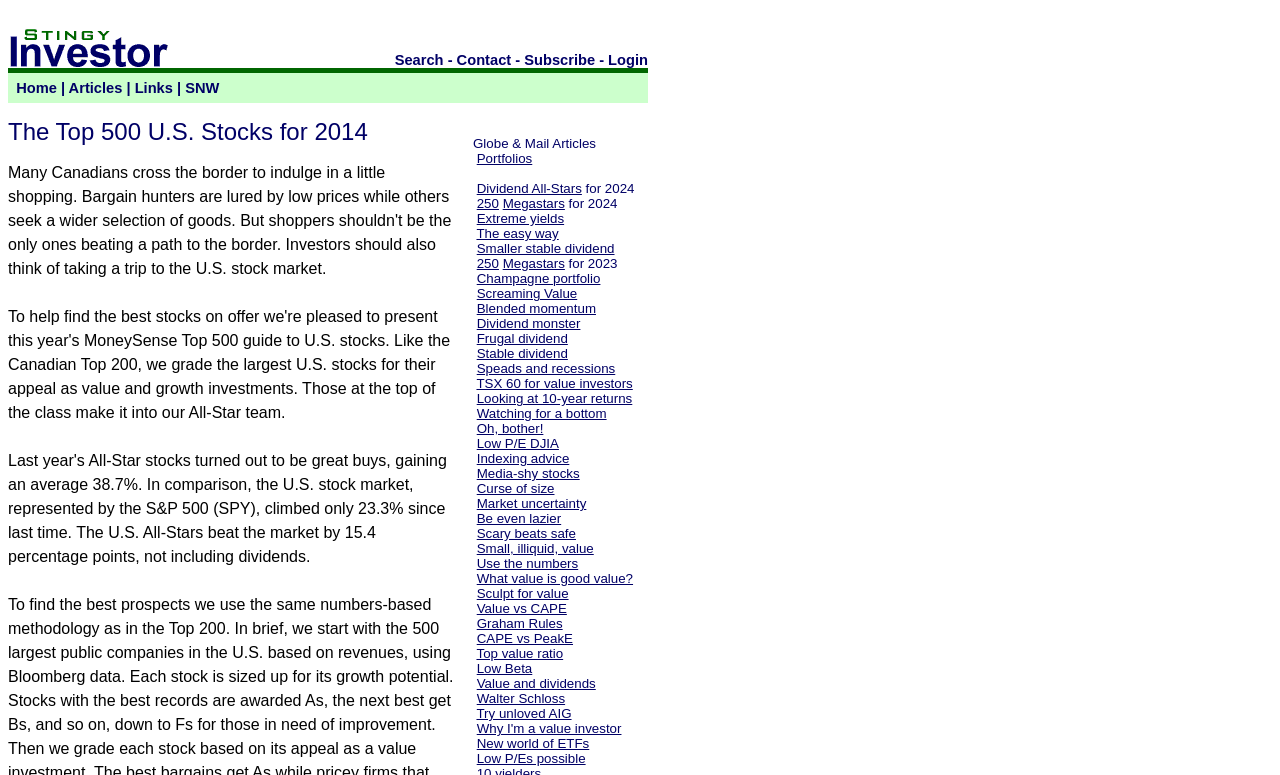Identify the bounding box coordinates for the region of the element that should be clicked to carry out the instruction: "Visit the About Us page". The bounding box coordinates should be four float numbers between 0 and 1, i.e., [left, top, right, bottom].

None